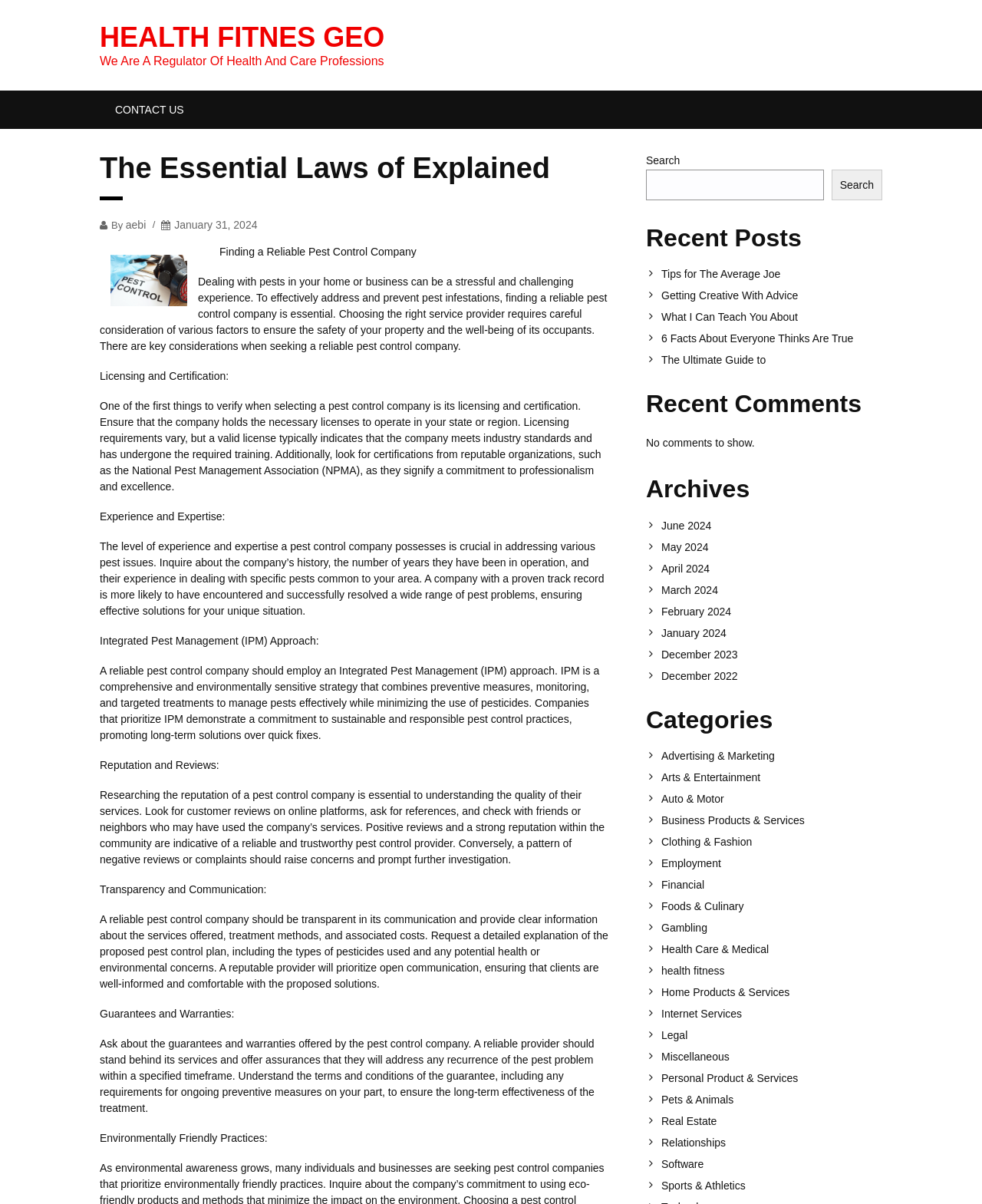Can you specify the bounding box coordinates of the area that needs to be clicked to fulfill the following instruction: "View archives for June 2024"?

[0.673, 0.431, 0.898, 0.441]